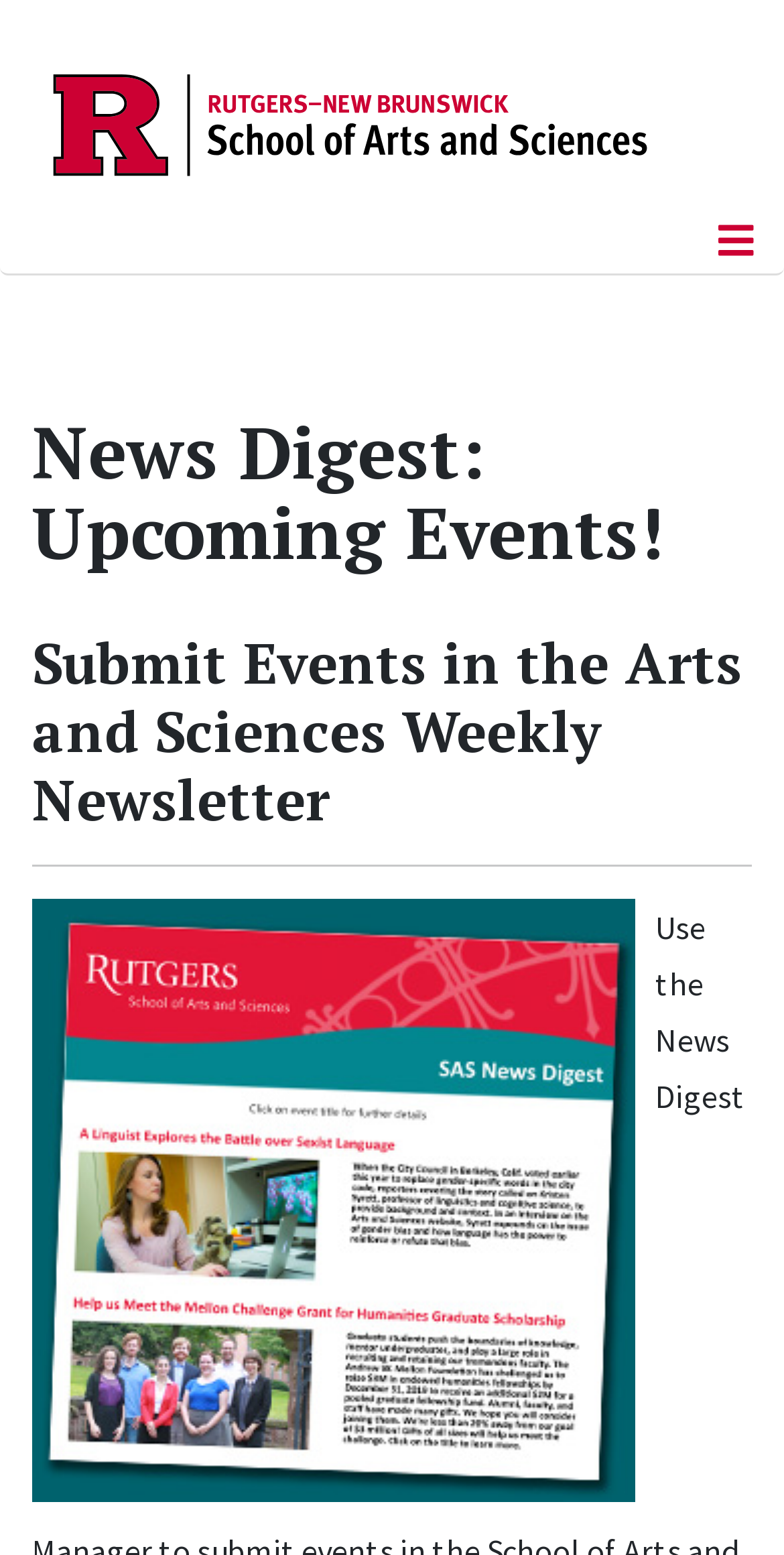Given the description of a UI element: "Mobile Menu Toggle", identify the bounding box coordinates of the matching element in the webpage screenshot.

None